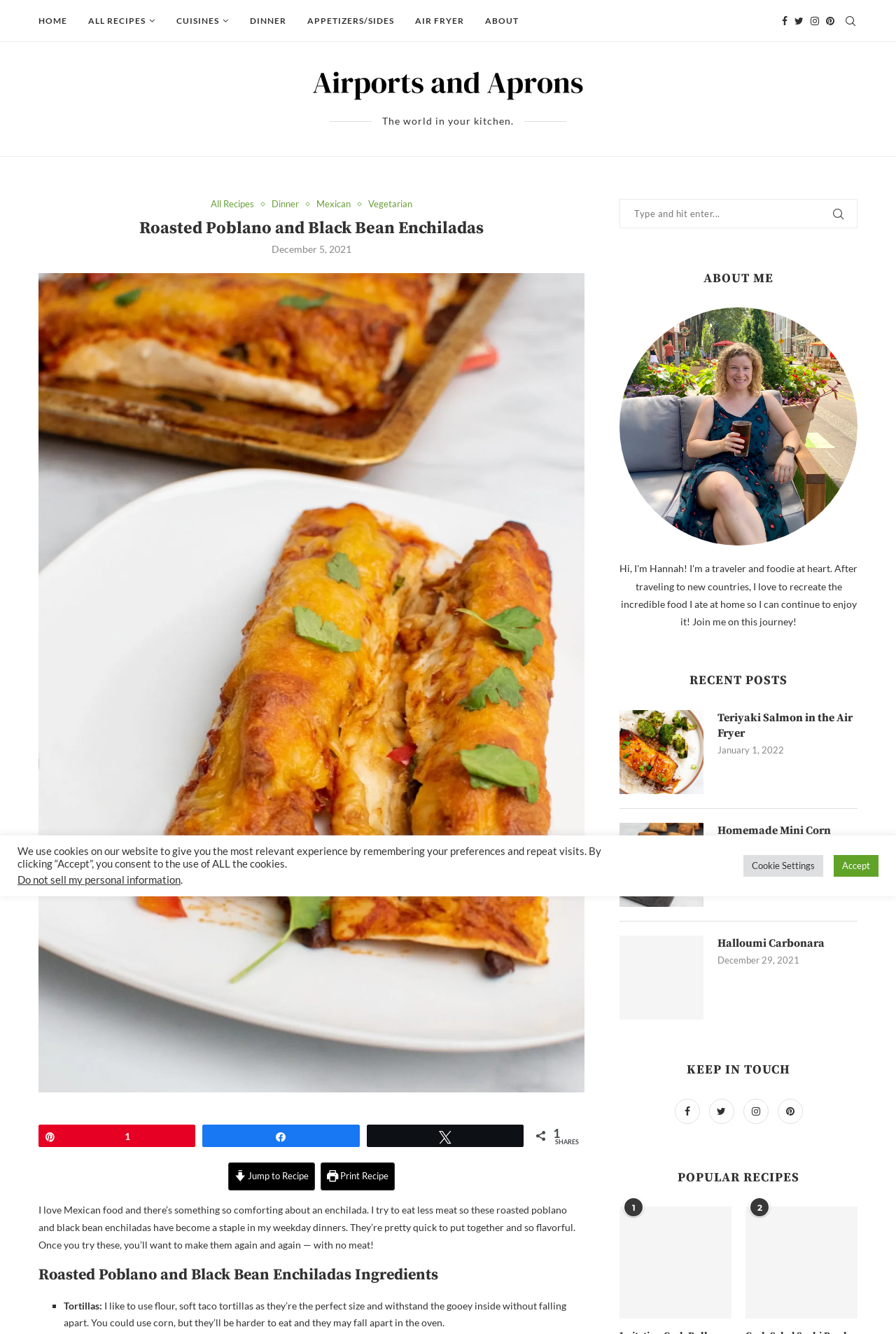Provide a one-word or brief phrase answer to the question:
What is the category of the recipe?

Mexican